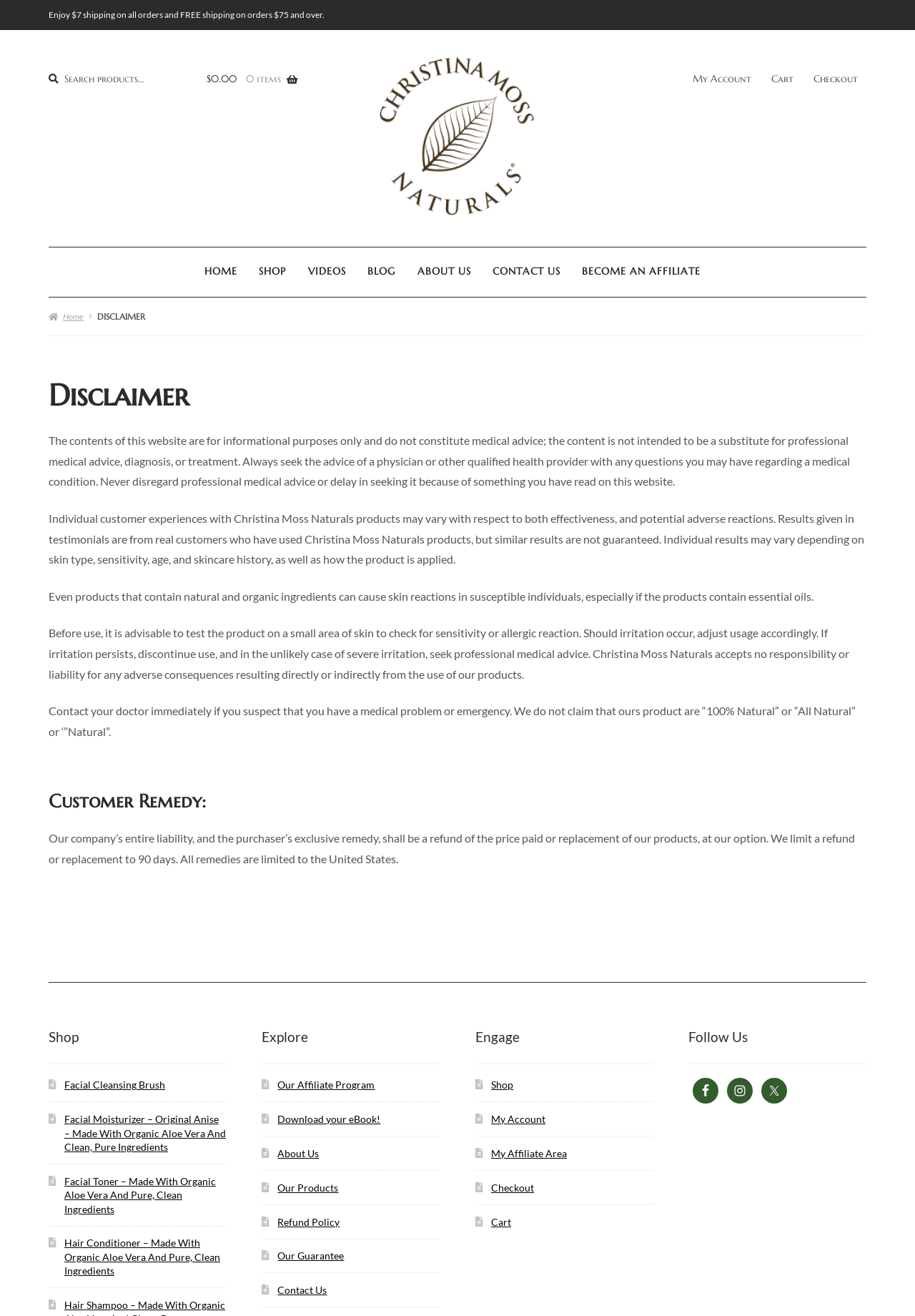How many social media links are there?
Please answer the question with a detailed response using the information from the screenshot.

There are 3 social media links on the webpage, including 'Facebook', 'Instagram', and 'Twitter', which can be found in the 'Follow Us' section at the bottom of the webpage.